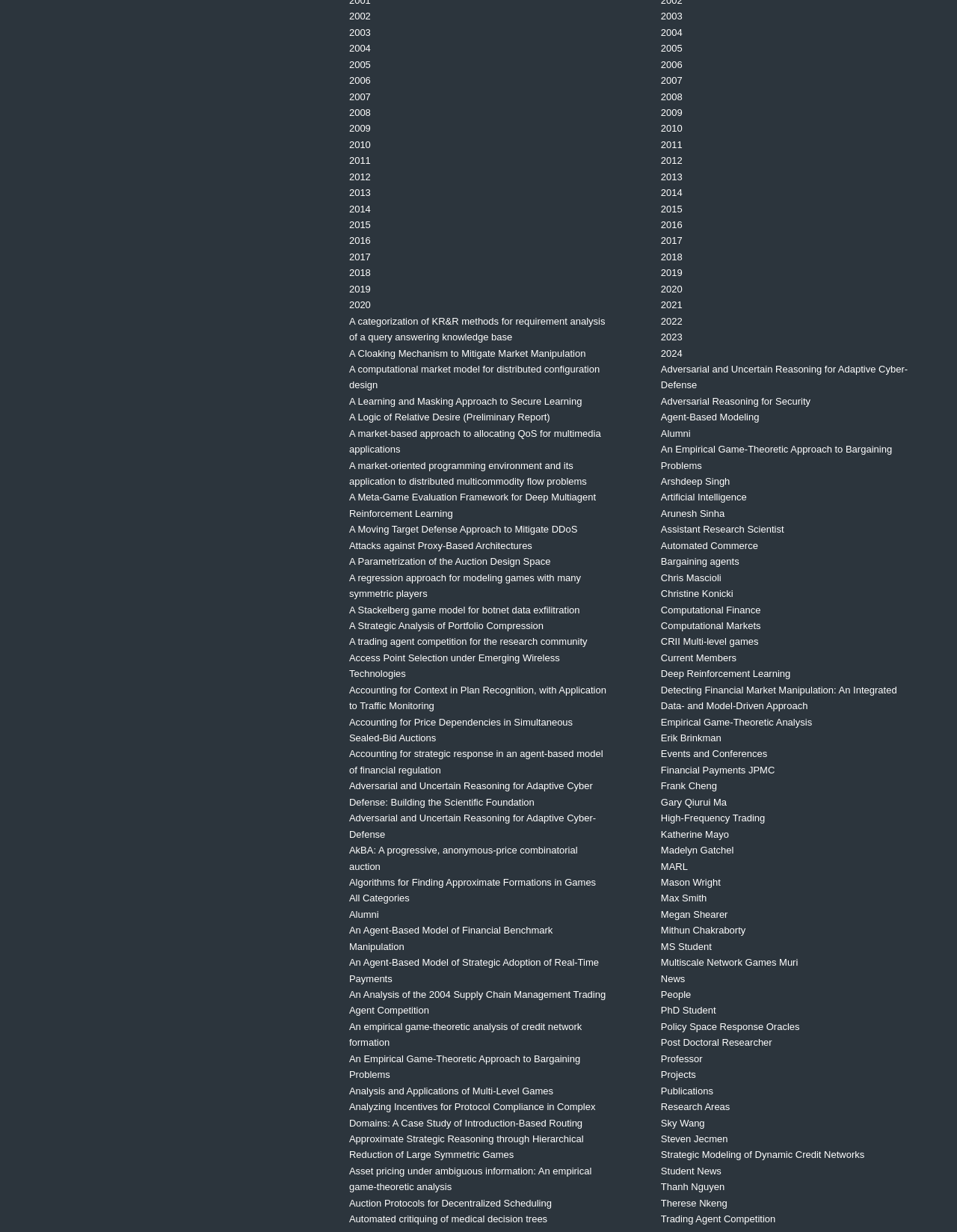Identify the bounding box coordinates of the area that should be clicked in order to complete the given instruction: "view A categorization of KR&R methods for requirement analysis of a query answering knowledge base". The bounding box coordinates should be four float numbers between 0 and 1, i.e., [left, top, right, bottom].

[0.365, 0.256, 0.632, 0.278]